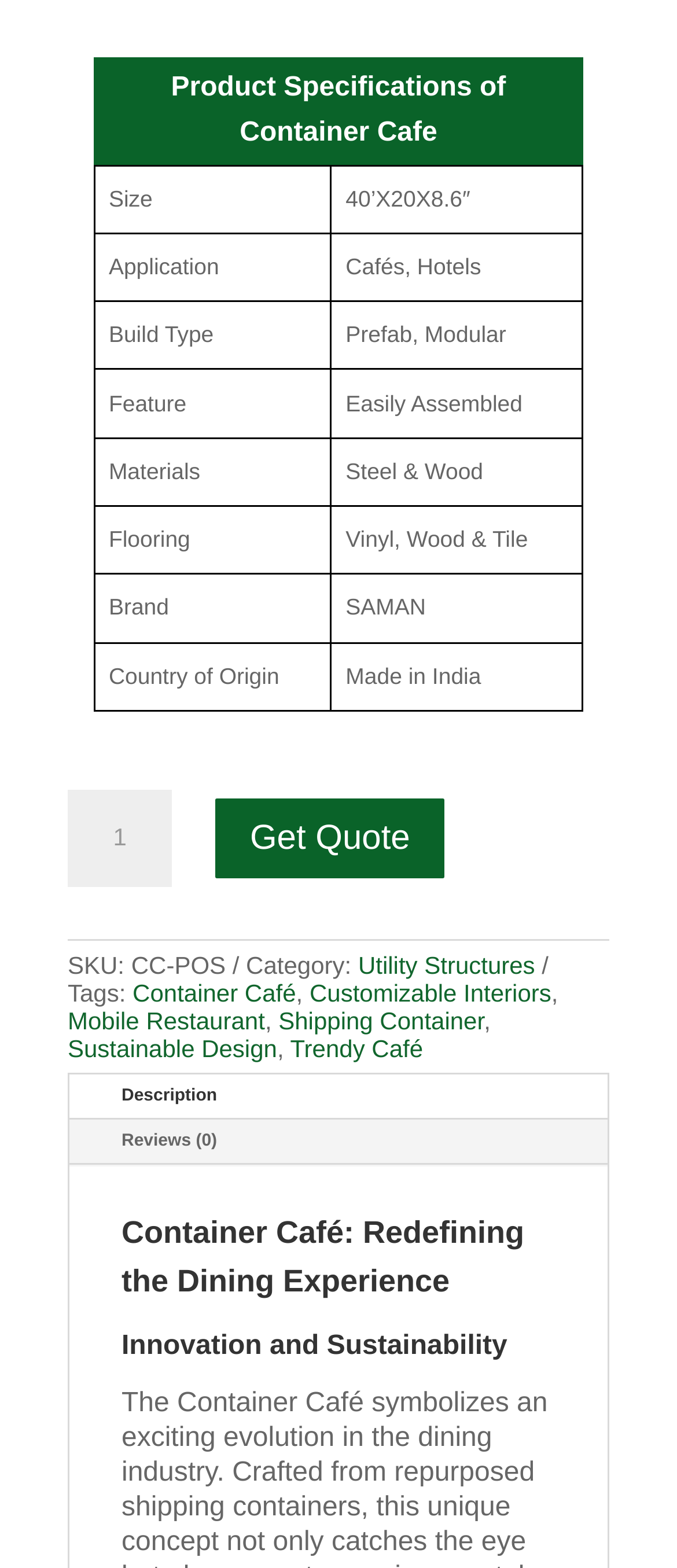Locate the bounding box coordinates of the clickable element to fulfill the following instruction: "Explore Utility Structures category". Provide the coordinates as four float numbers between 0 and 1 in the format [left, top, right, bottom].

[0.529, 0.606, 0.79, 0.624]